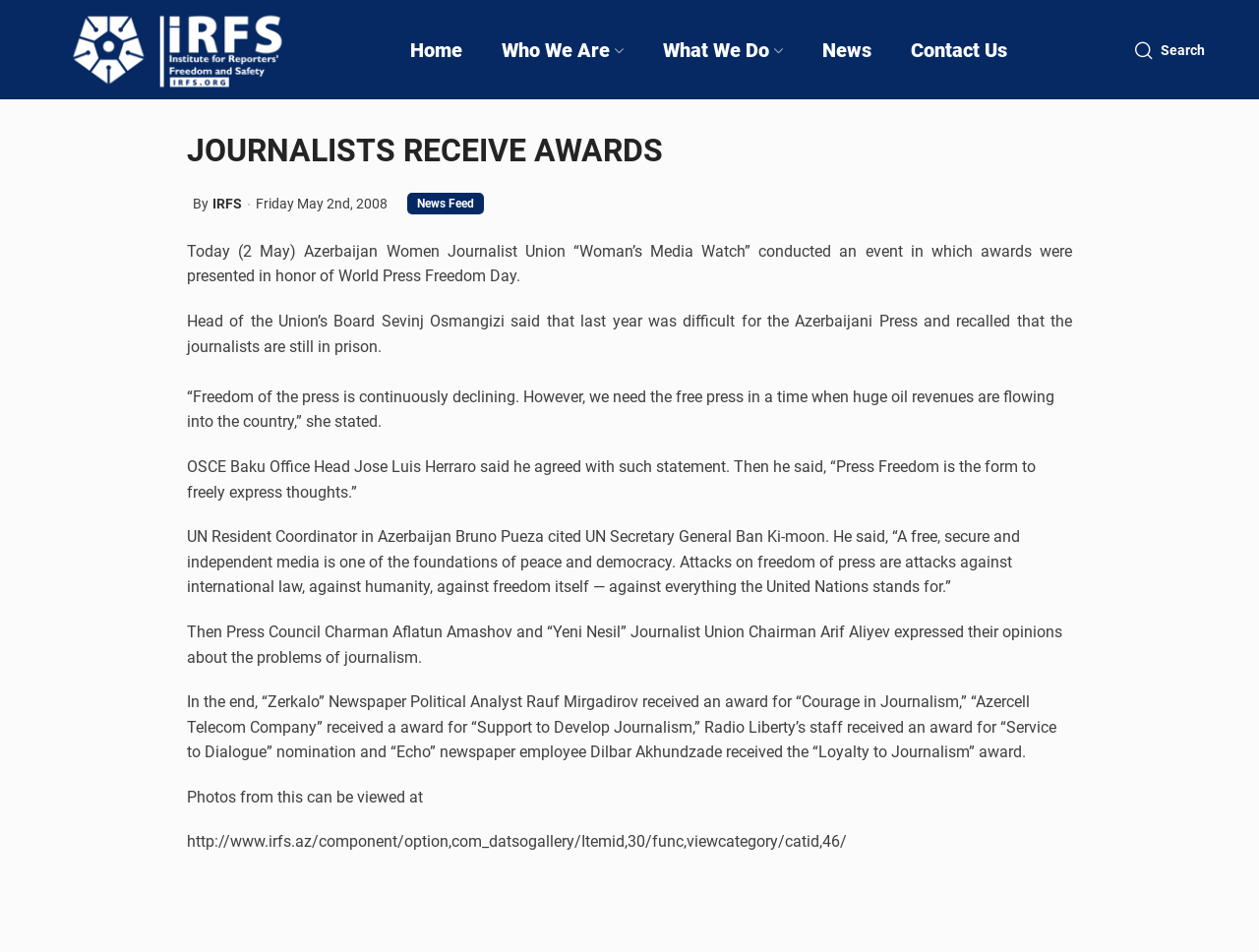Locate and extract the text of the main heading on the webpage.

JOURNALISTS RECEIVE AWARDS